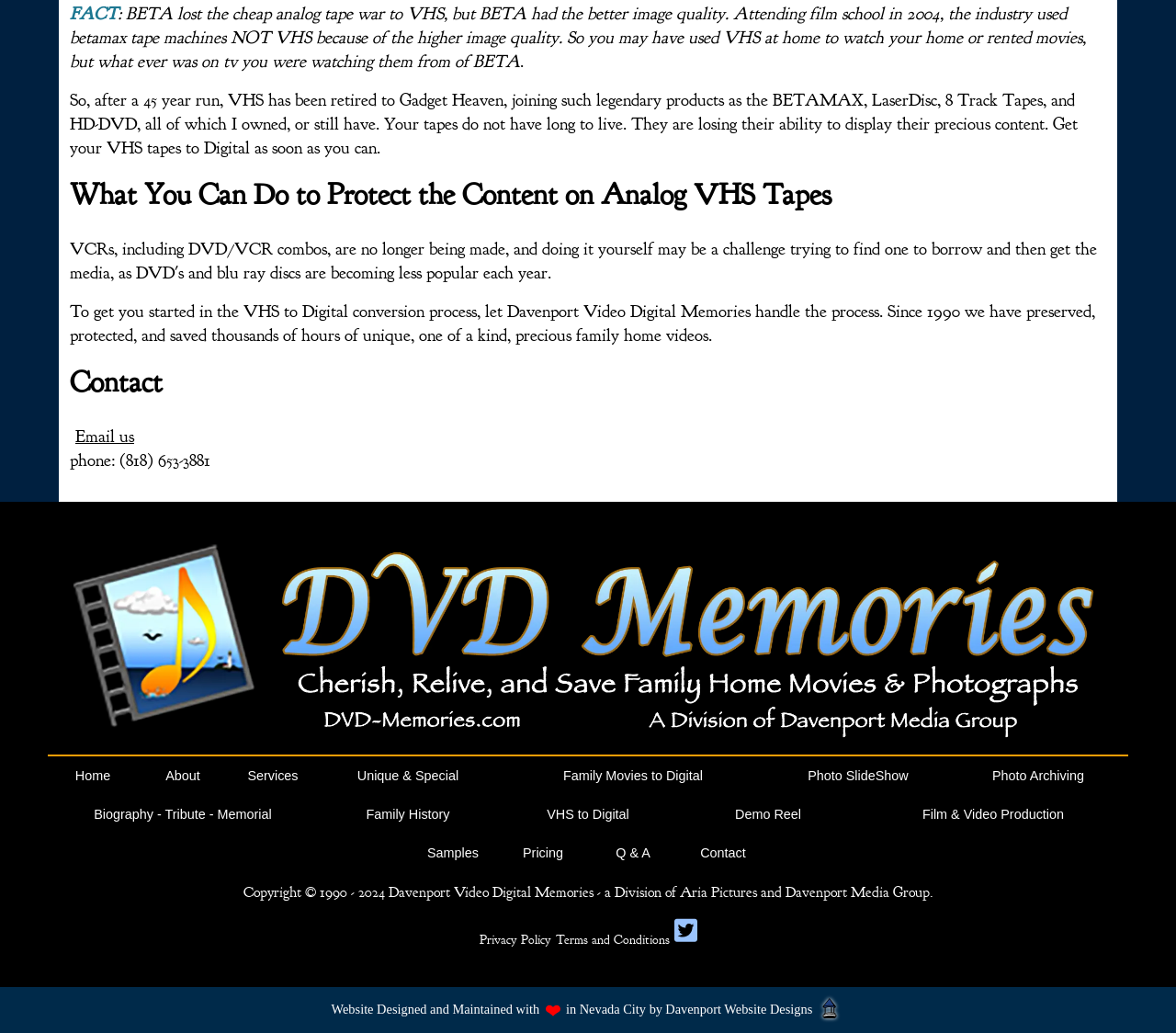What is the contact information provided on the webpage?
Look at the image and provide a detailed response to the question.

The contact information provided on the webpage includes an email address, which can be accessed by clicking on the 'Email us' link, and a phone number, which is (818) 653-3881.